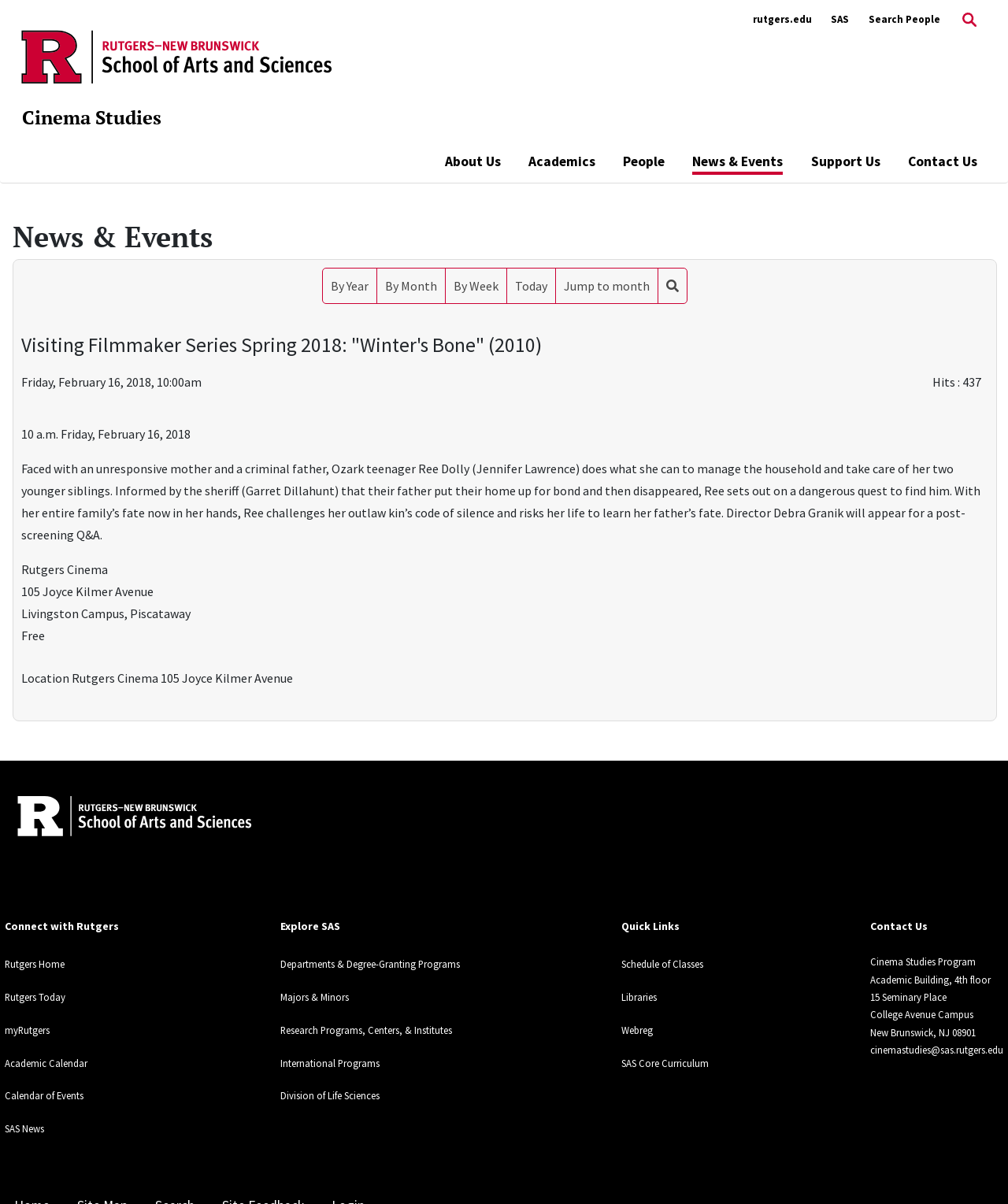Could you indicate the bounding box coordinates of the region to click in order to complete this instruction: "Click the 'Cinema Studies' link".

[0.022, 0.087, 0.16, 0.108]